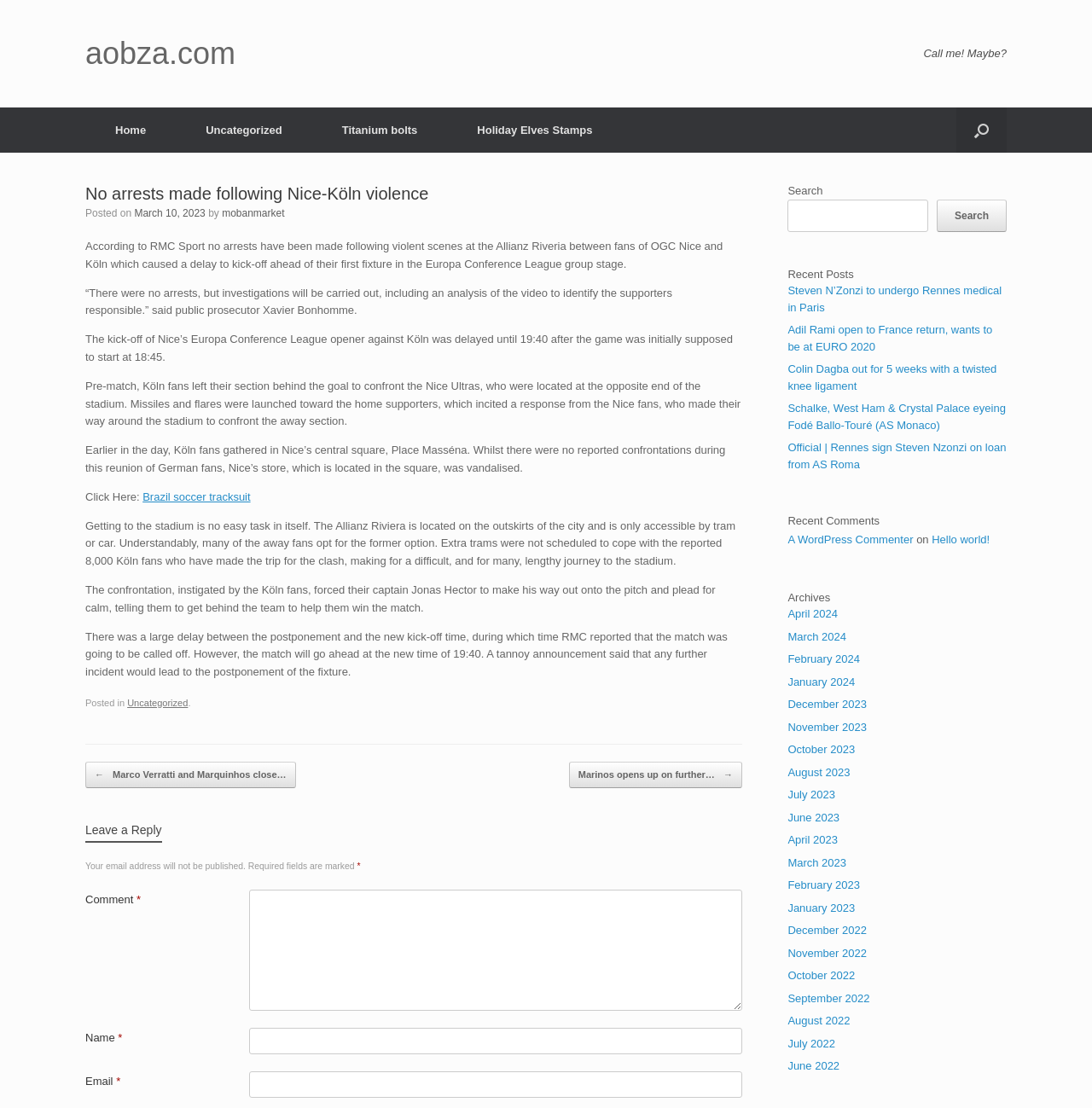Bounding box coordinates are given in the format (top-left x, top-left y, bottom-right x, bottom-right y). All values should be floating point numbers between 0 and 1. Provide the bounding box coordinate for the UI element described as: Interview

None